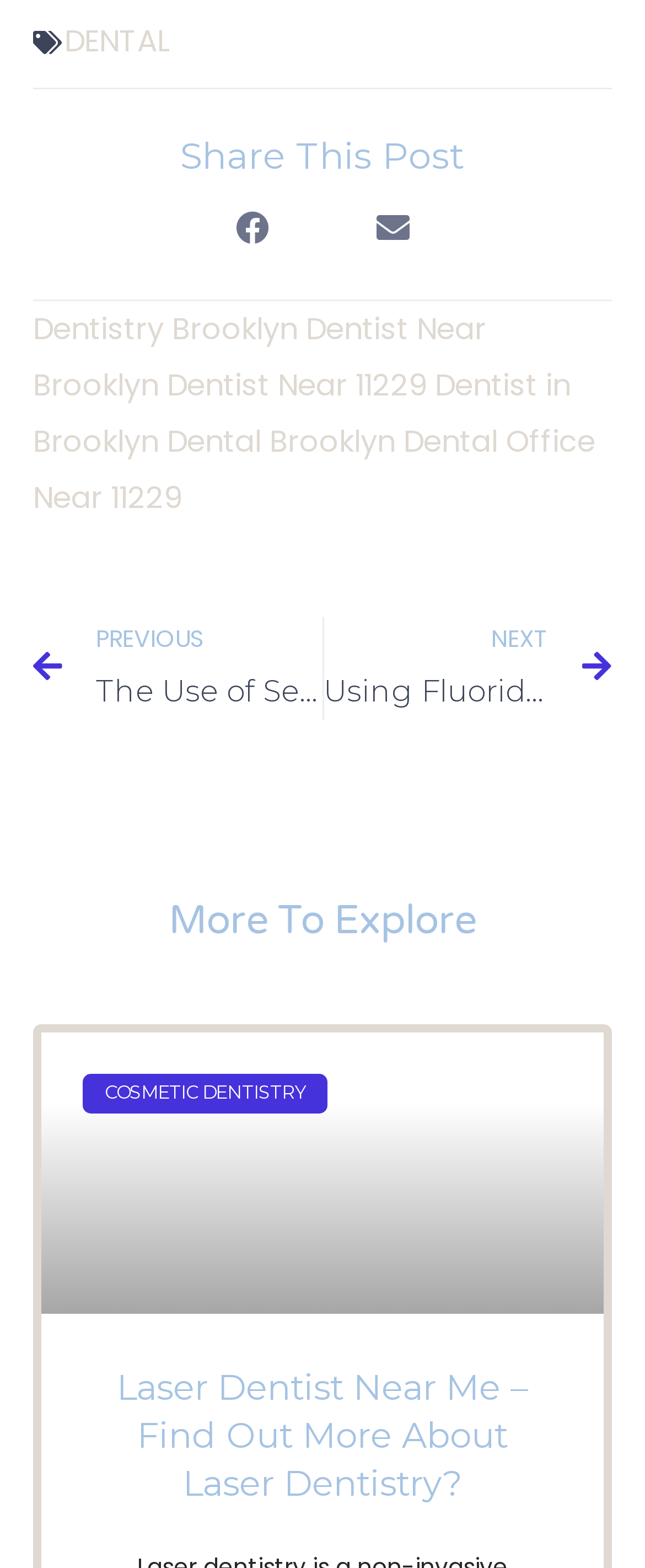Use the information in the screenshot to answer the question comprehensively: How many navigation links are there at the top?

There are five navigation links at the top, 'DENTAL', 'Dentistry Brooklyn', 'Dentist Near Brooklyn', 'Dentist Near 11229', and 'Dentist in Brooklyn'.